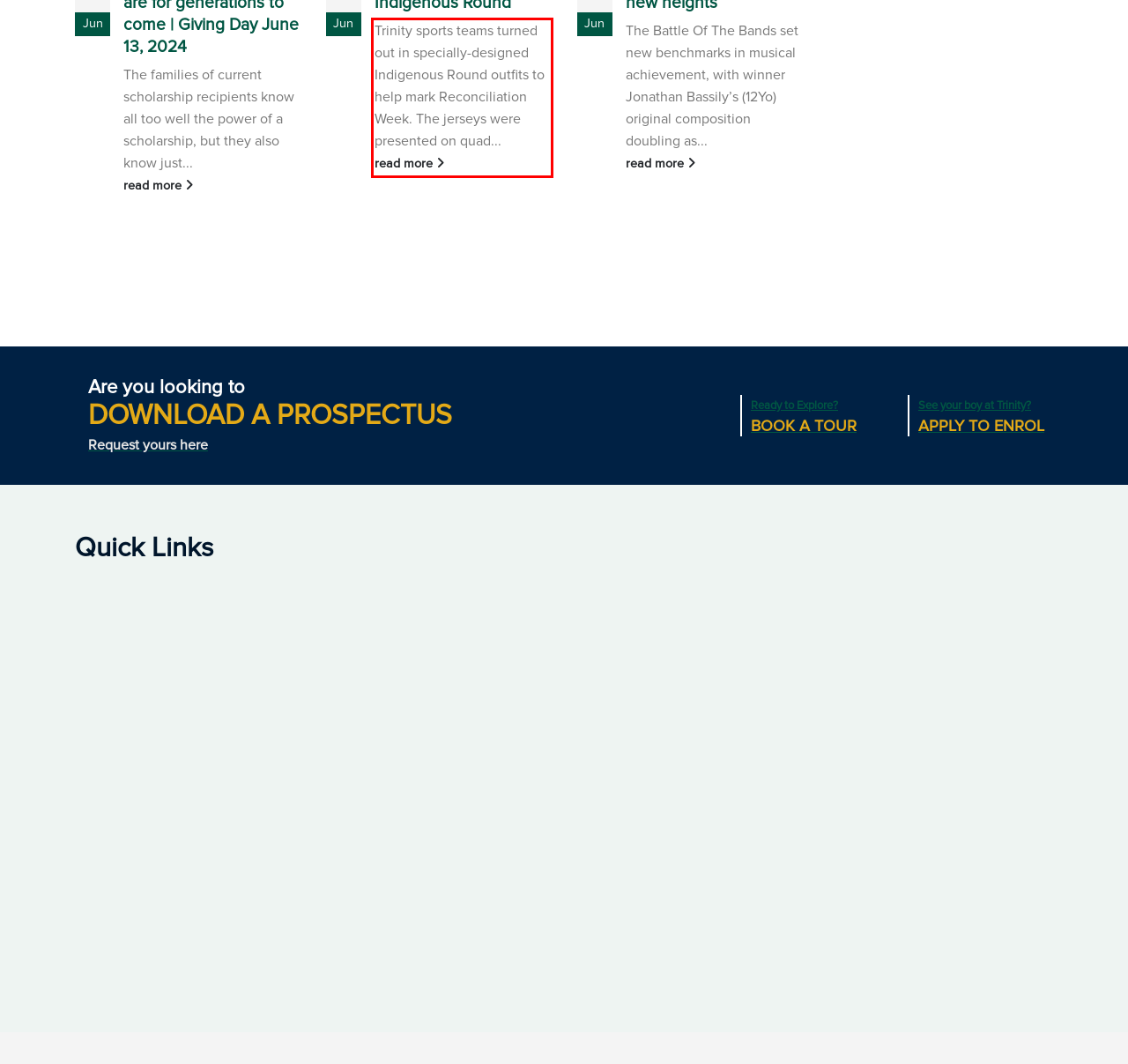Analyze the screenshot of the webpage and extract the text from the UI element that is inside the red bounding box.

Trinity sports teams turned out in specially-designed Indigenous Round outfits to help mark Reconciliation Week. The jerseys were presented on quad... read more